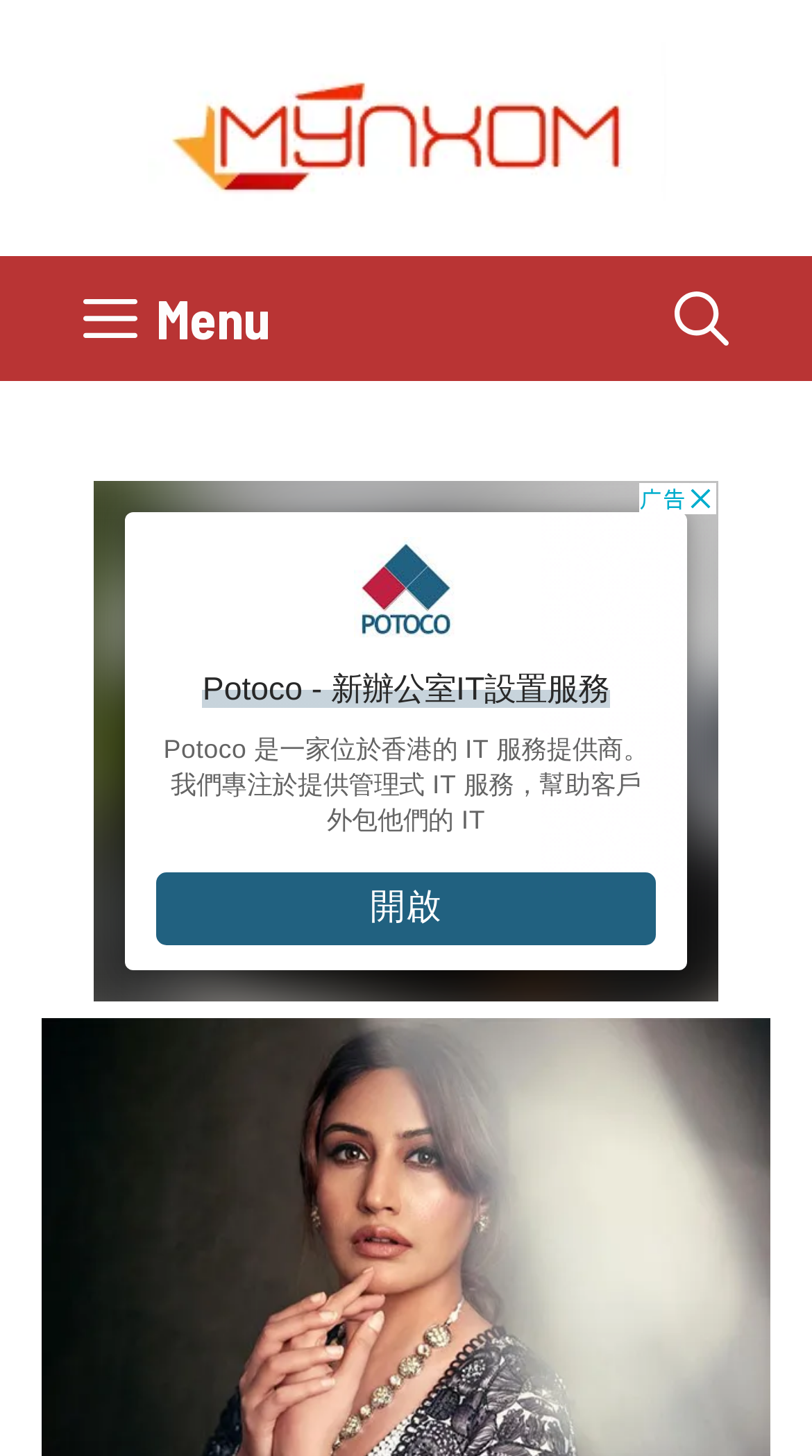Please reply to the following question using a single word or phrase: 
What is the name of the site?

MyAXOM